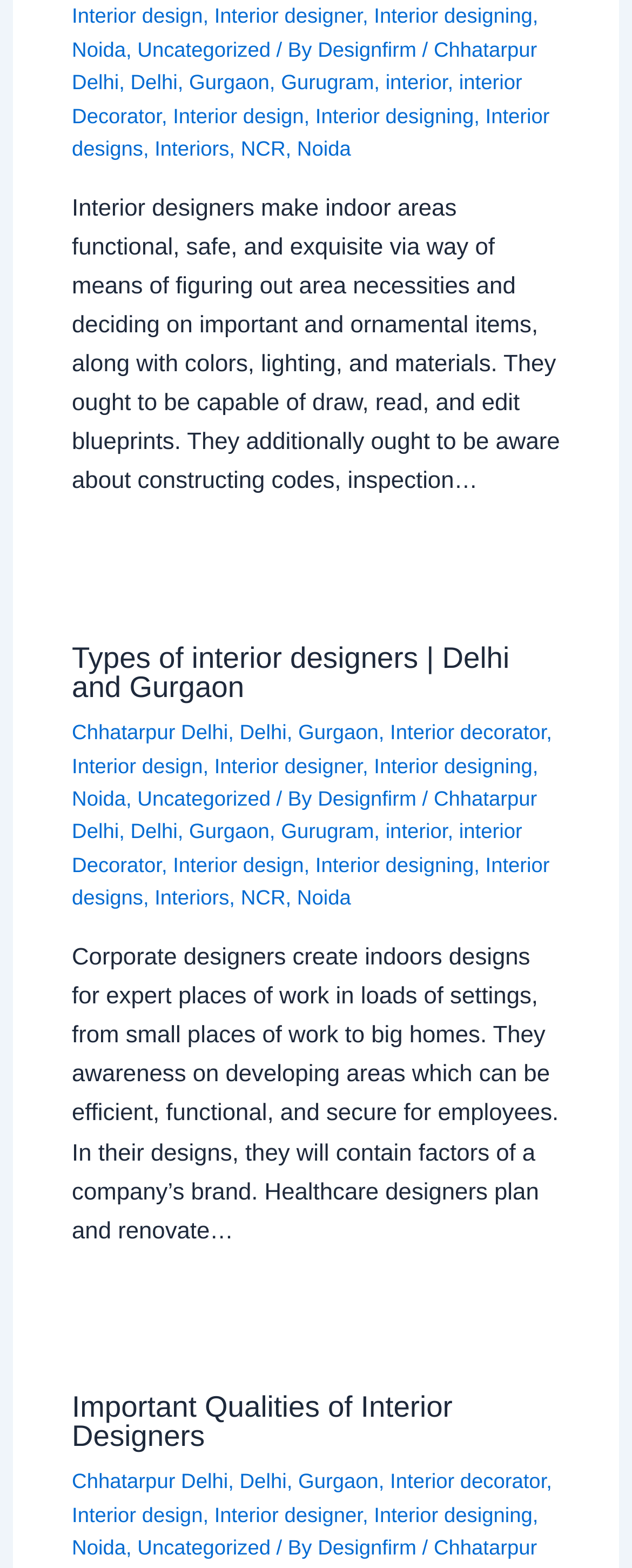Determine the bounding box coordinates for the UI element with the following description: "Contact us". The coordinates should be four float numbers between 0 and 1, represented as [left, top, right, bottom].

None